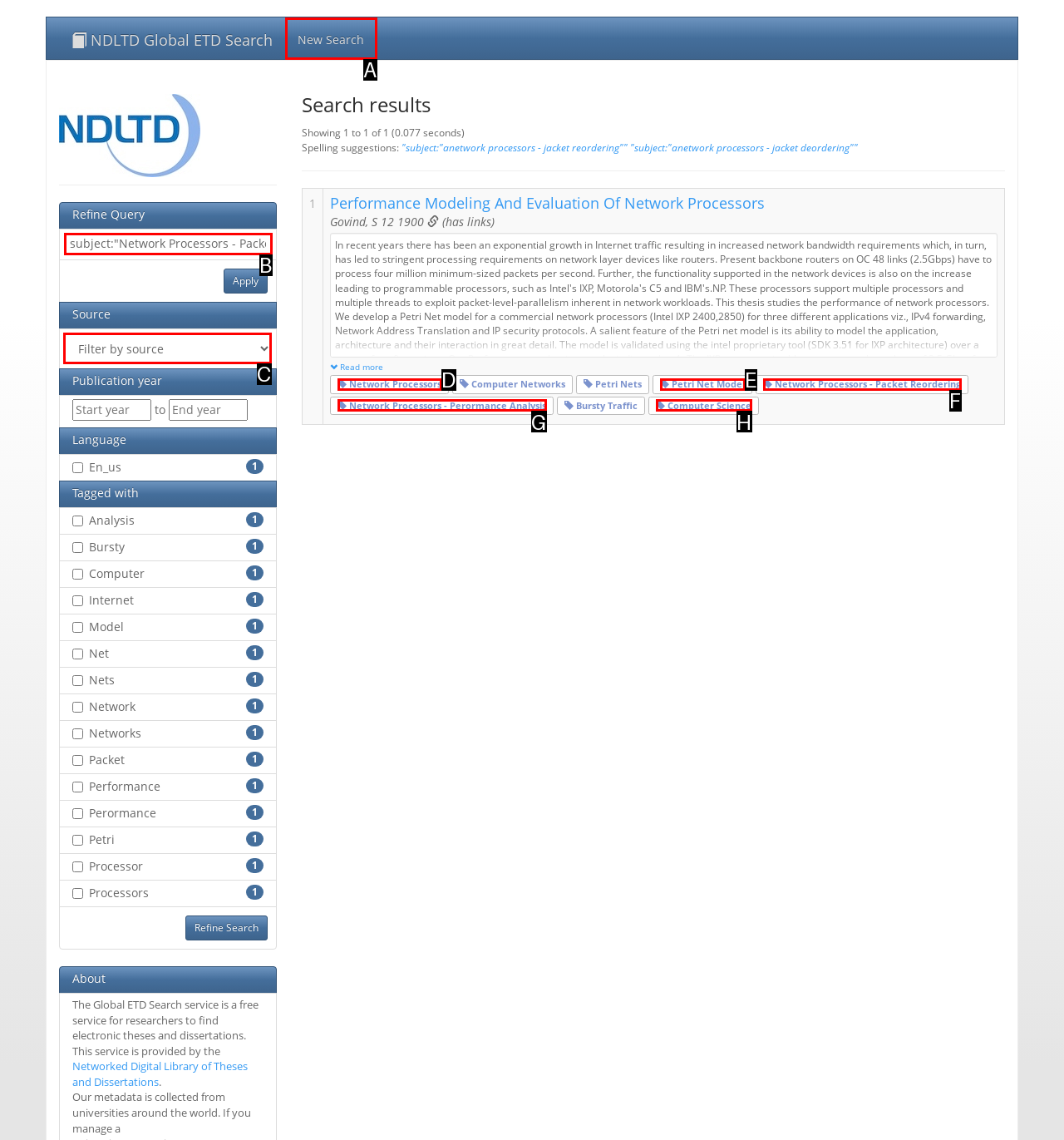Select the option I need to click to accomplish this task: Select a source from the dropdown menu
Provide the letter of the selected choice from the given options.

C